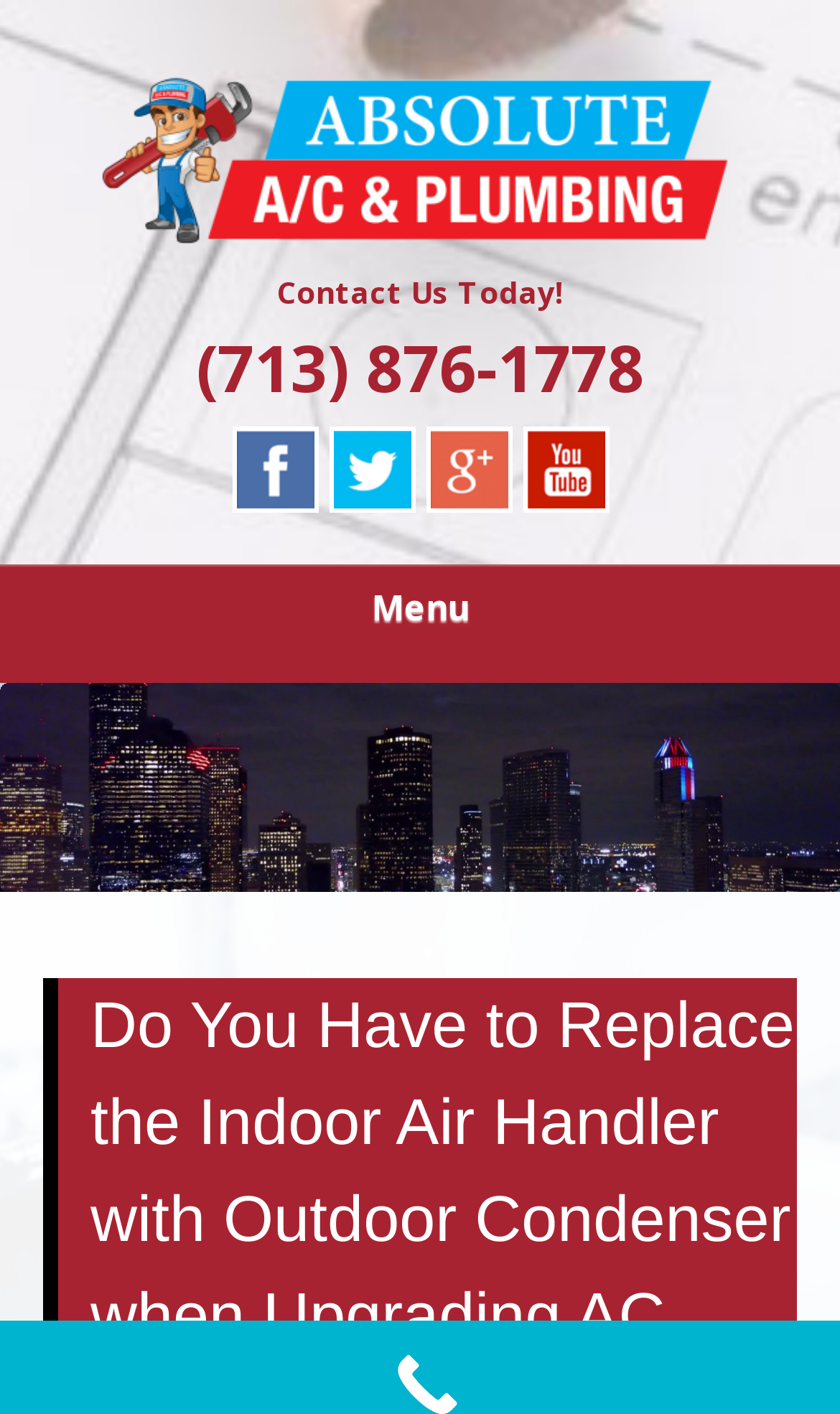Locate the bounding box of the UI element described in the following text: "parent_node: ABSOLUTE PLUMBING & MECHANICAL".

[0.121, 0.163, 0.879, 0.197]